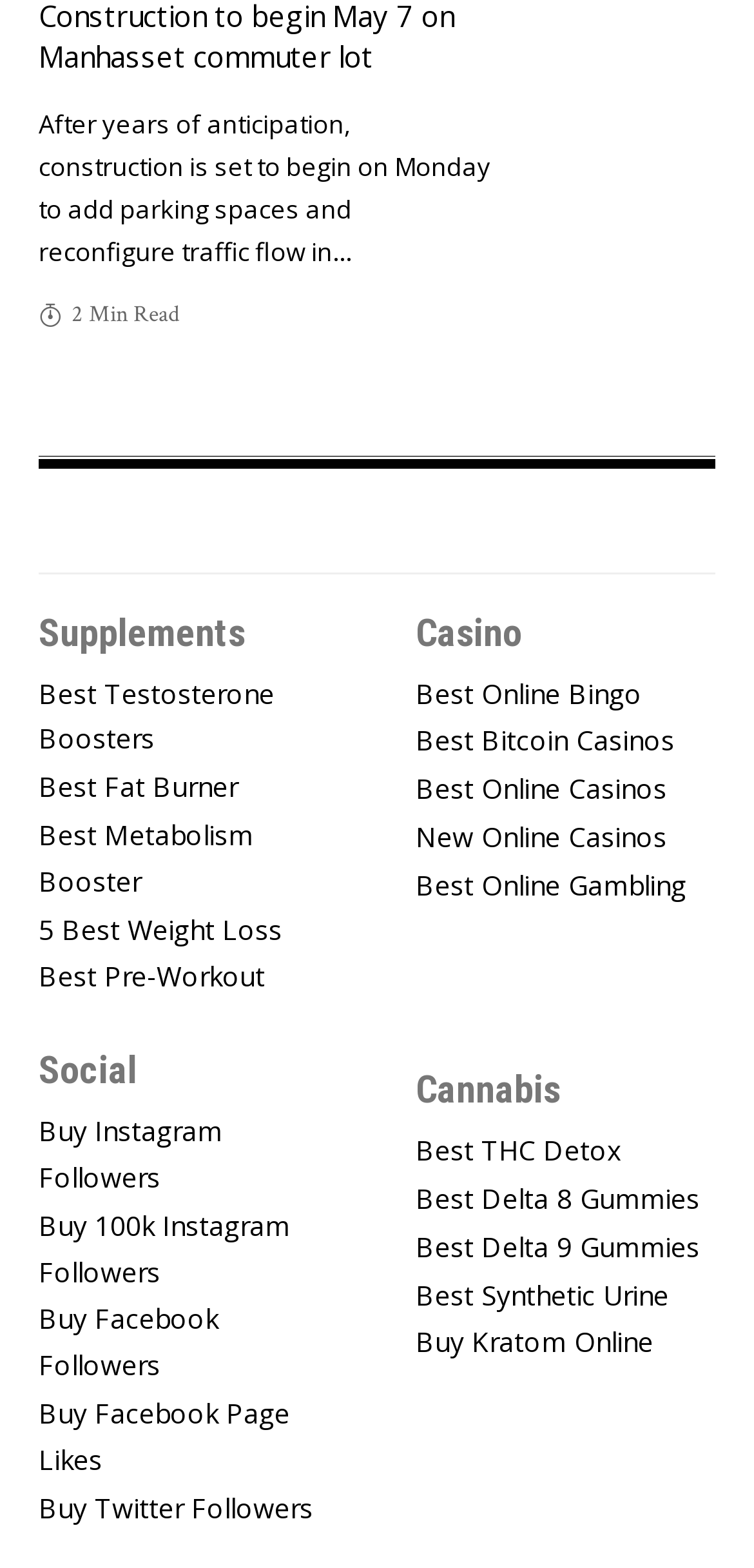How many categories are listed on the webpage?
Answer the question with just one word or phrase using the image.

4